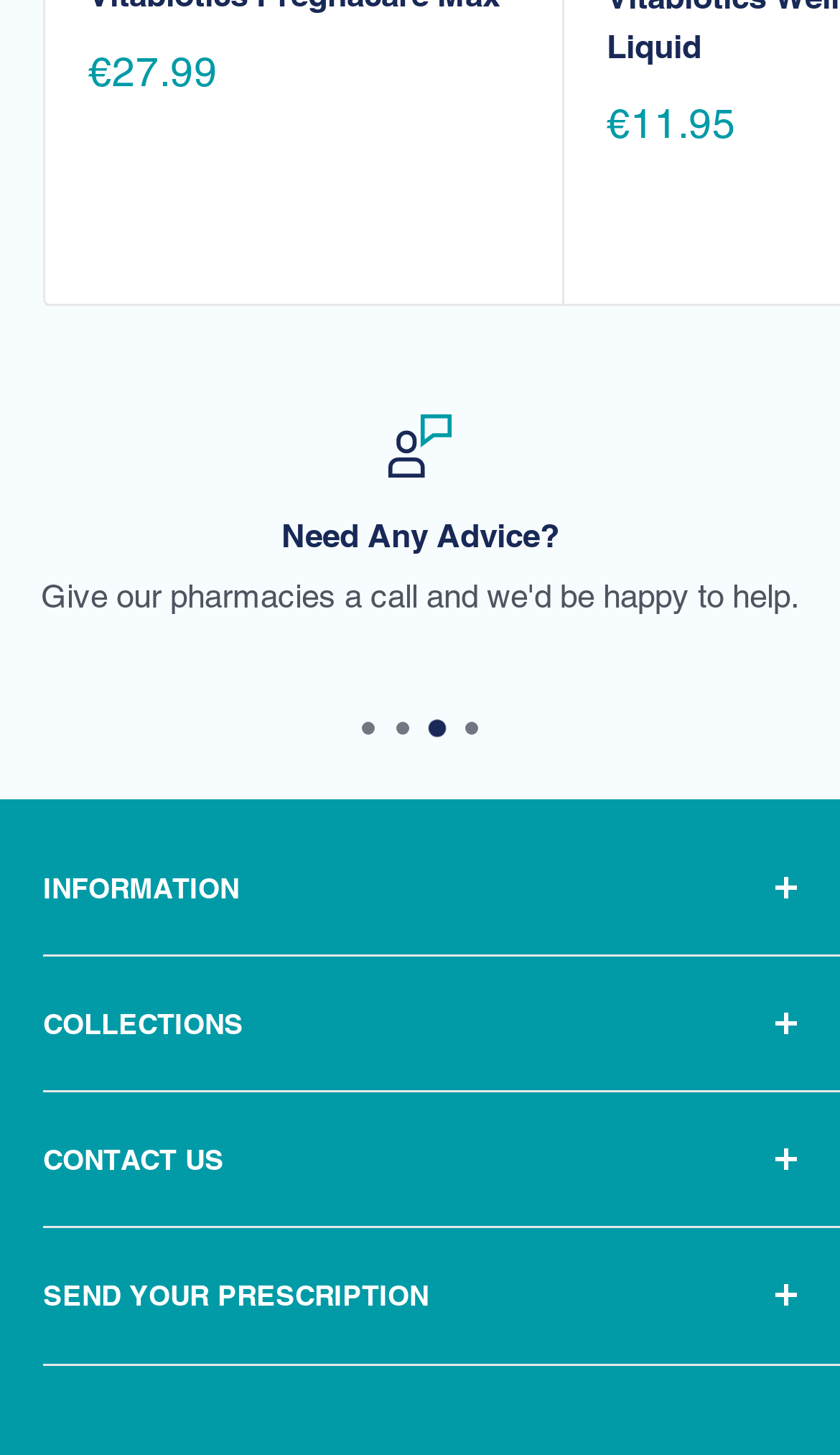Reply to the question with a single word or phrase:
What is the phone number for contact?

(057) 866 8945